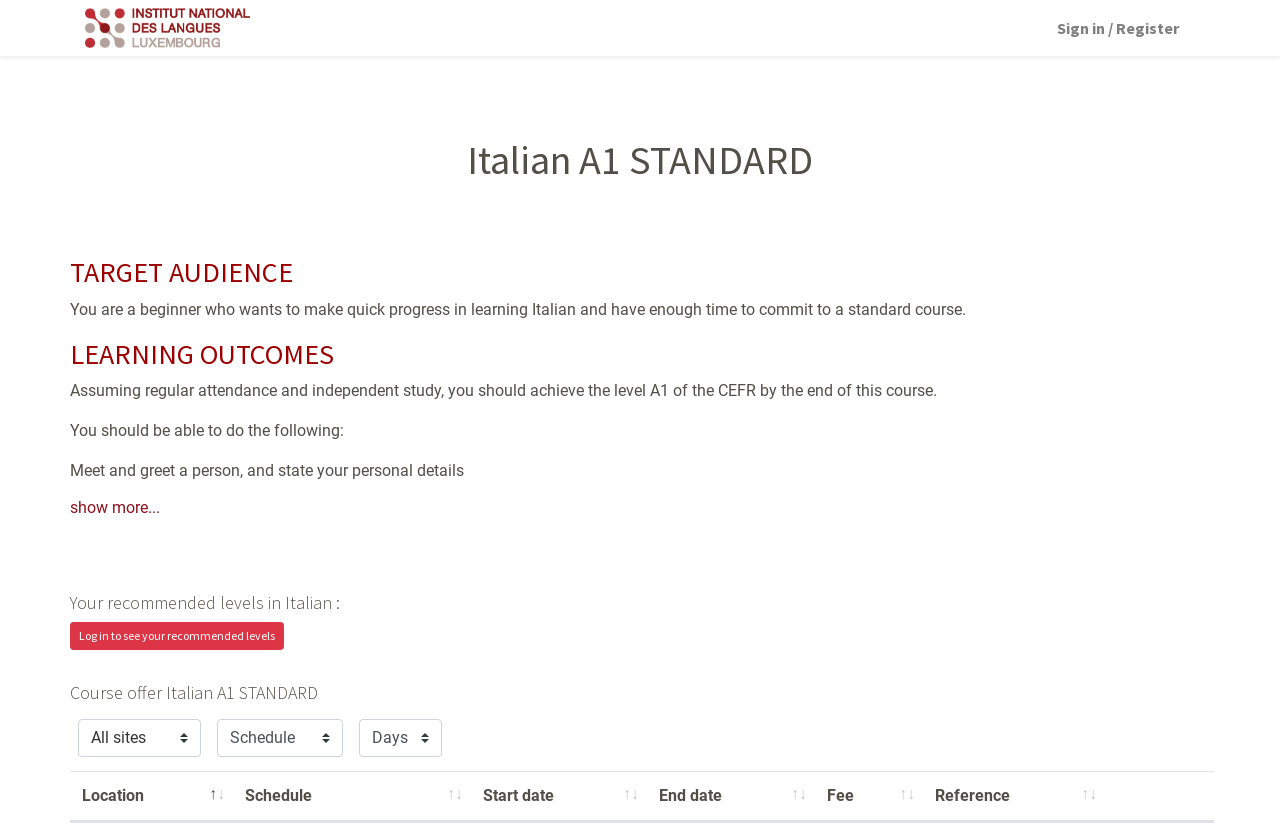Identify the bounding box coordinates of the region that should be clicked to execute the following instruction: "Sign in / Register".

[0.82, 0.01, 0.927, 0.058]